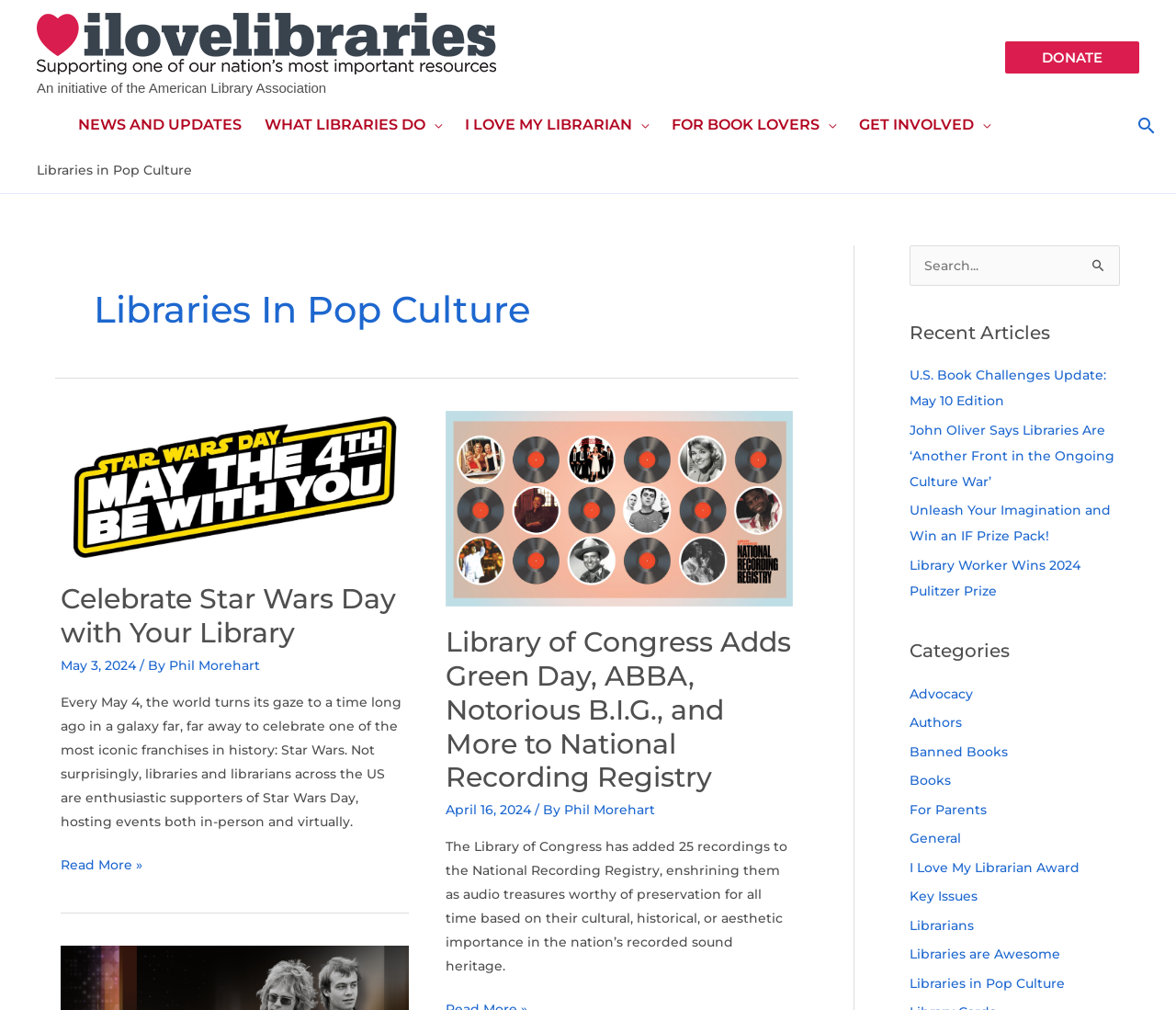How many articles are in the Recent Articles section?
Using the information from the image, give a concise answer in one word or a short phrase.

4